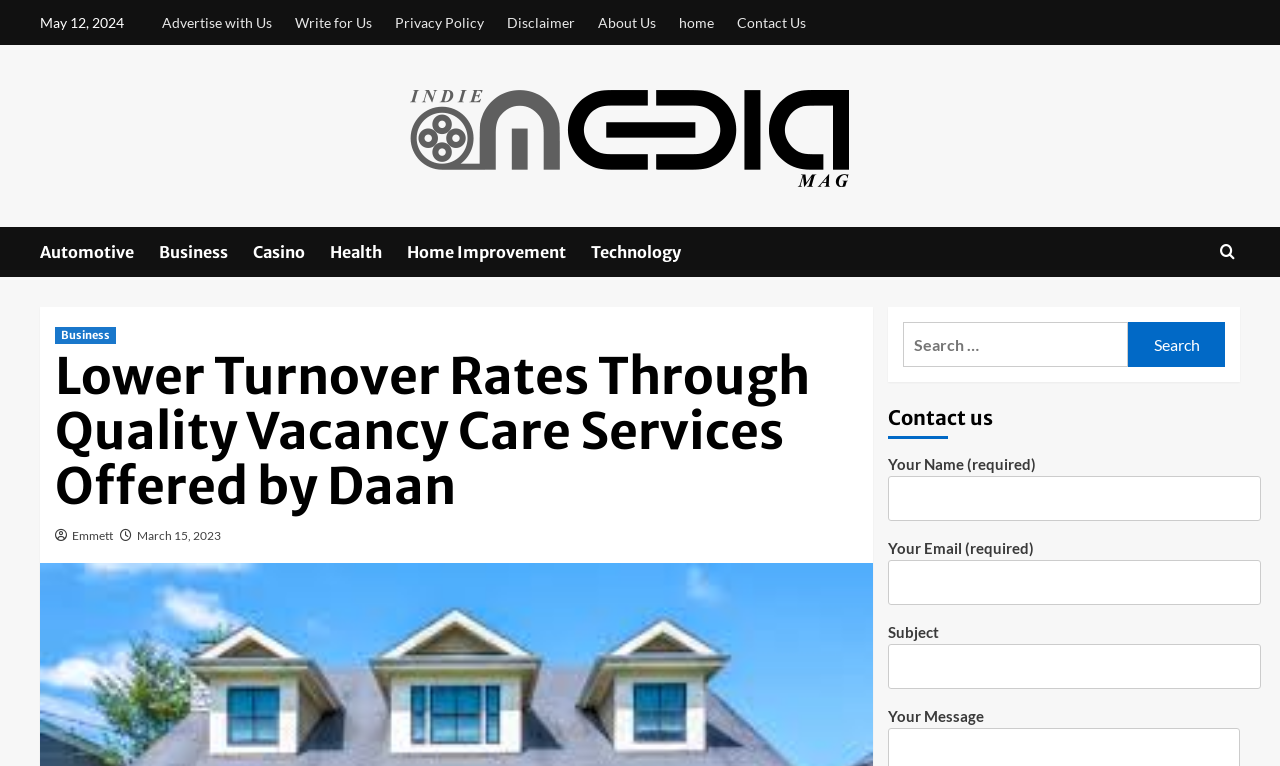Give a short answer using one word or phrase for the question:
What is the name of the author of the latest article?

Emmett